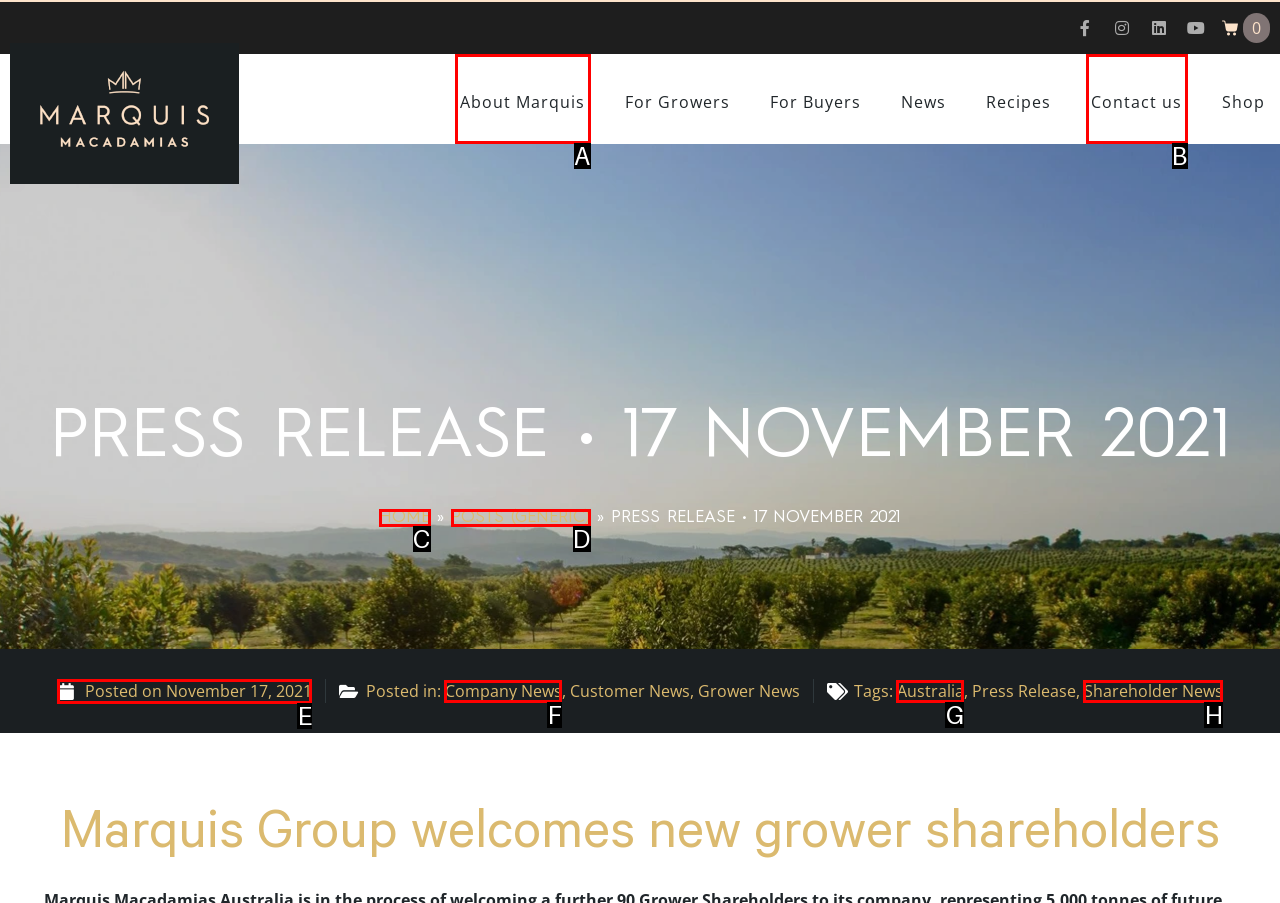Identify the UI element that corresponds to this description: About Marquis
Respond with the letter of the correct option.

A